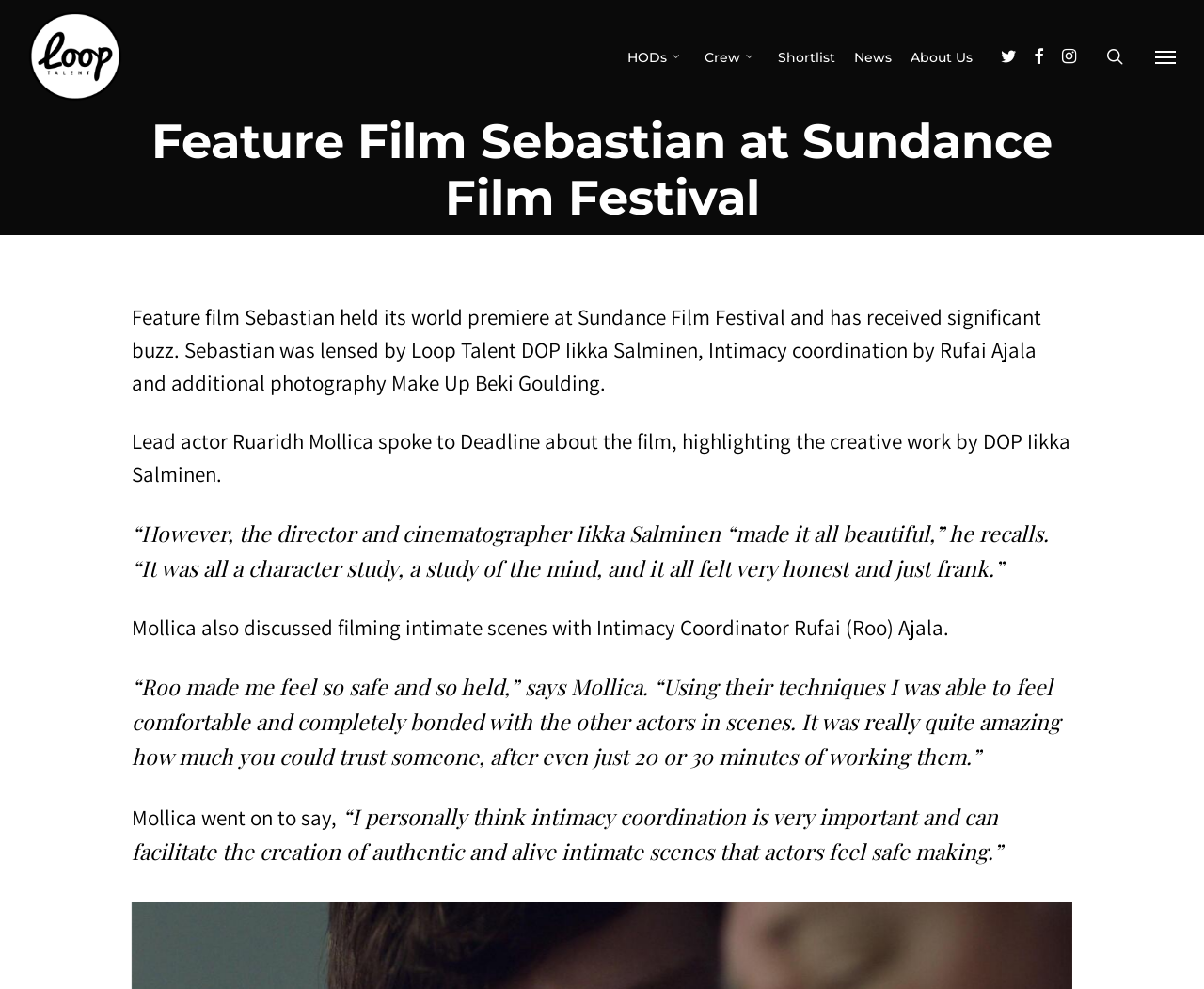Examine the image and give a thorough answer to the following question:
Who is the cinematographer of the film Sebastian?

The webpage mentions 'Sebastian was lensed by Loop Talent DOP Iikka Salminen' which indicates that Iikka Salminen is the cinematographer of the film Sebastian.